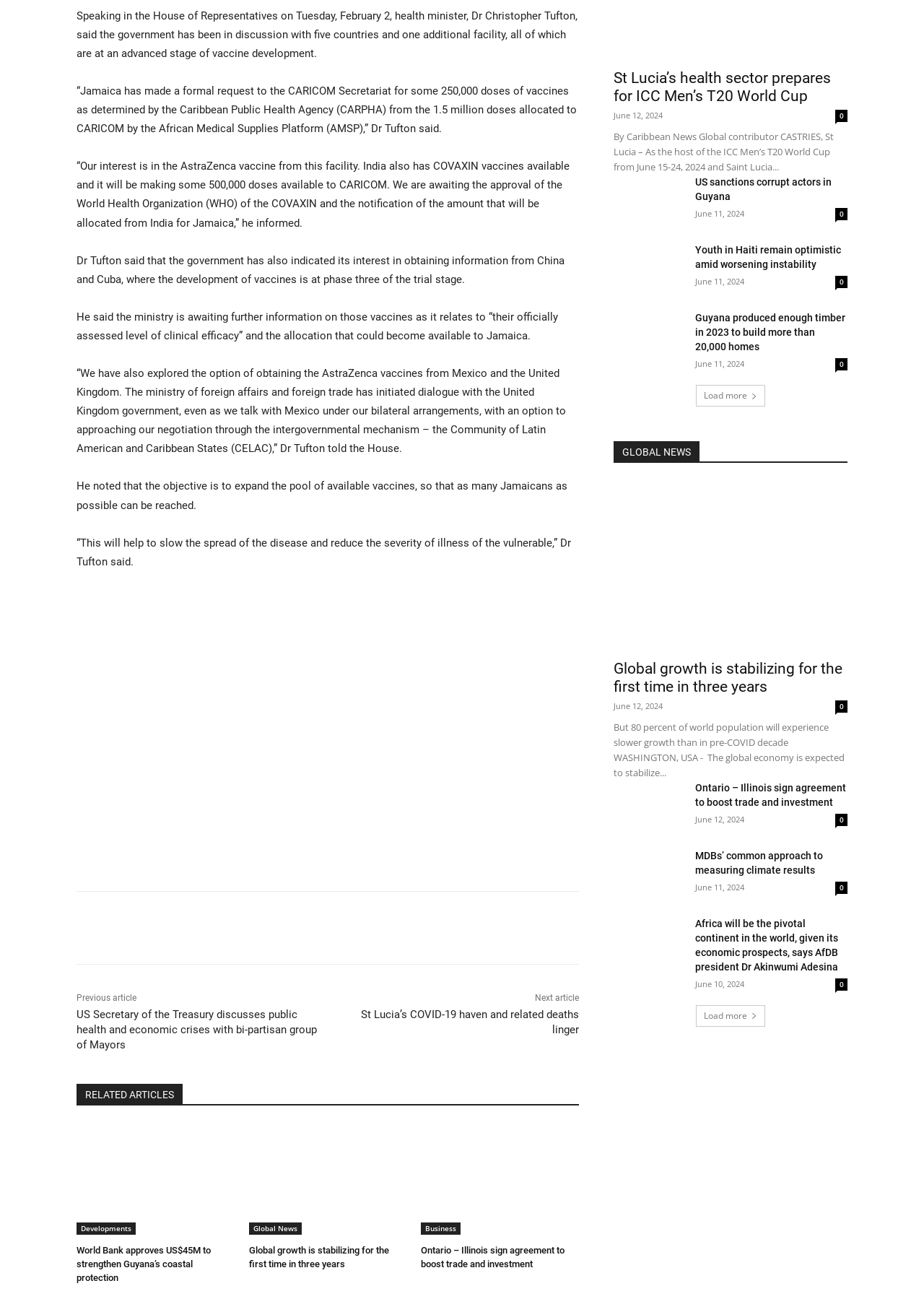Provide the bounding box coordinates of the section that needs to be clicked to accomplish the following instruction: "Click the 'US Secretary of the Treasury discusses public health and economic crises with bi-partisan group of Mayors' link."

[0.083, 0.776, 0.343, 0.809]